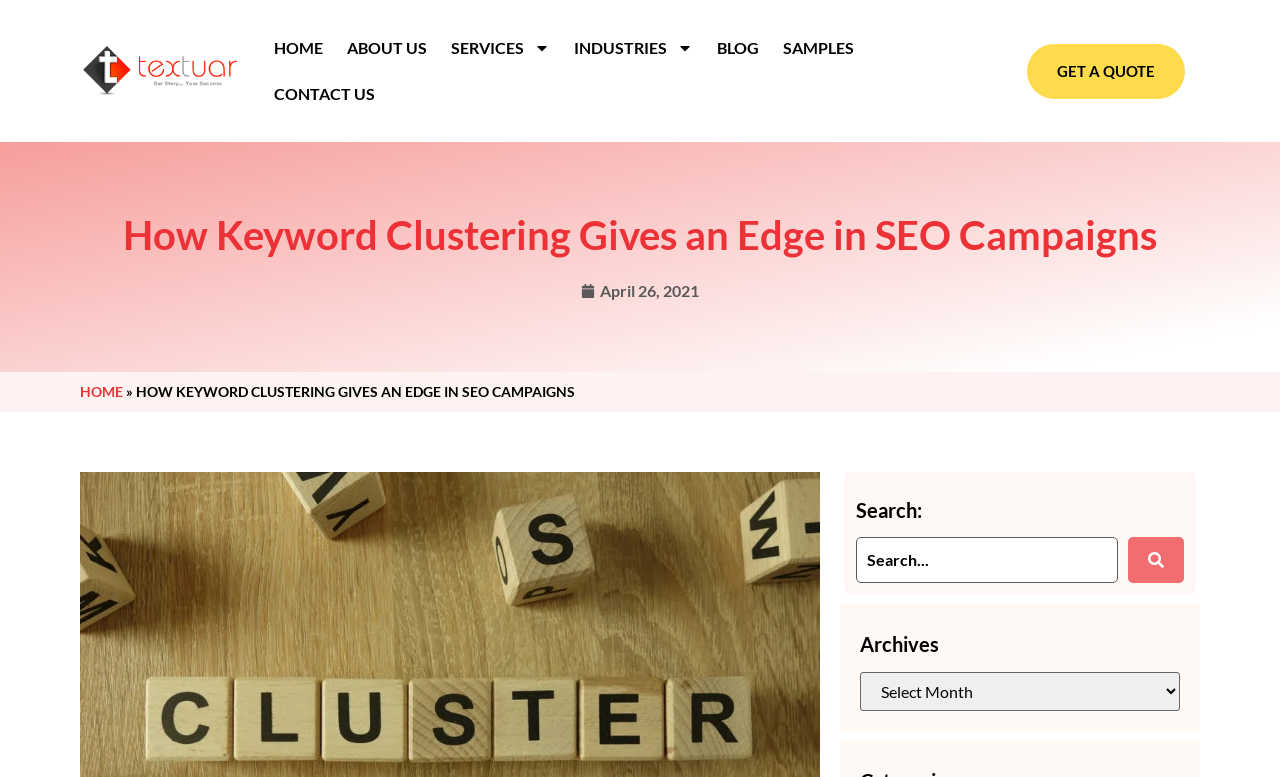Utilize the information from the image to answer the question in detail:
What is the date mentioned on the webpage?

I looked at the webpage content and found a date mentioned, which is 'April 26, 2021'.